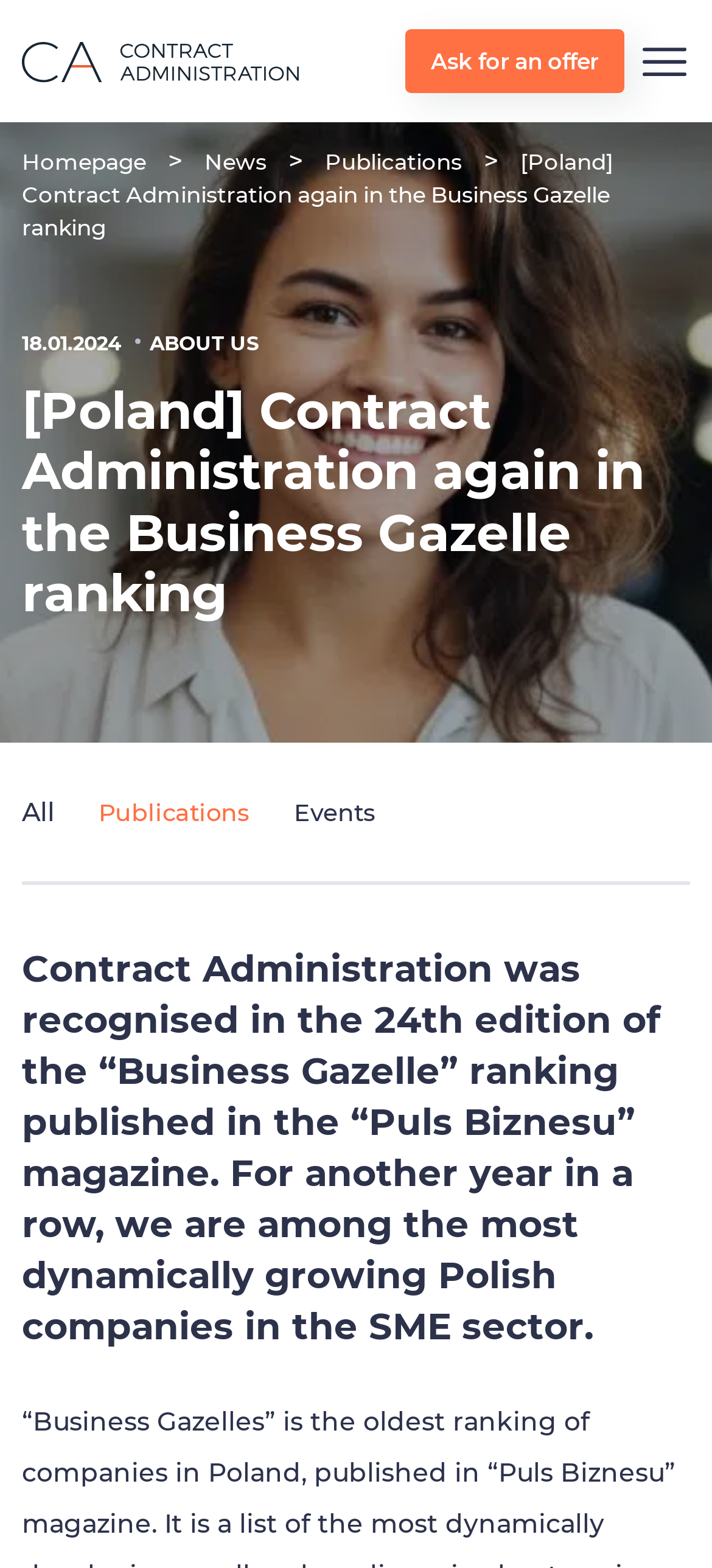Locate the bounding box coordinates of the area that needs to be clicked to fulfill the following instruction: "Click the logo of Contract Administration". The coordinates should be in the format of four float numbers between 0 and 1, namely [left, top, right, bottom].

[0.031, 0.029, 0.421, 0.049]